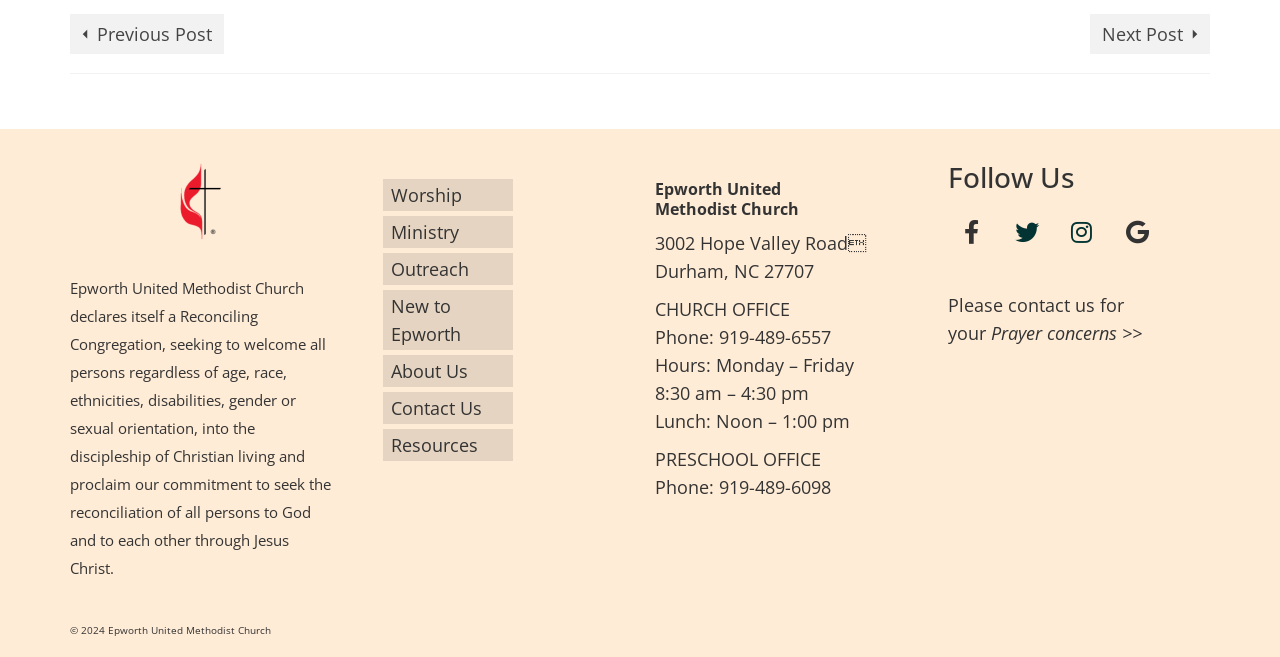Could you highlight the region that needs to be clicked to execute the instruction: "Visit the Worship page"?

[0.299, 0.272, 0.4, 0.321]